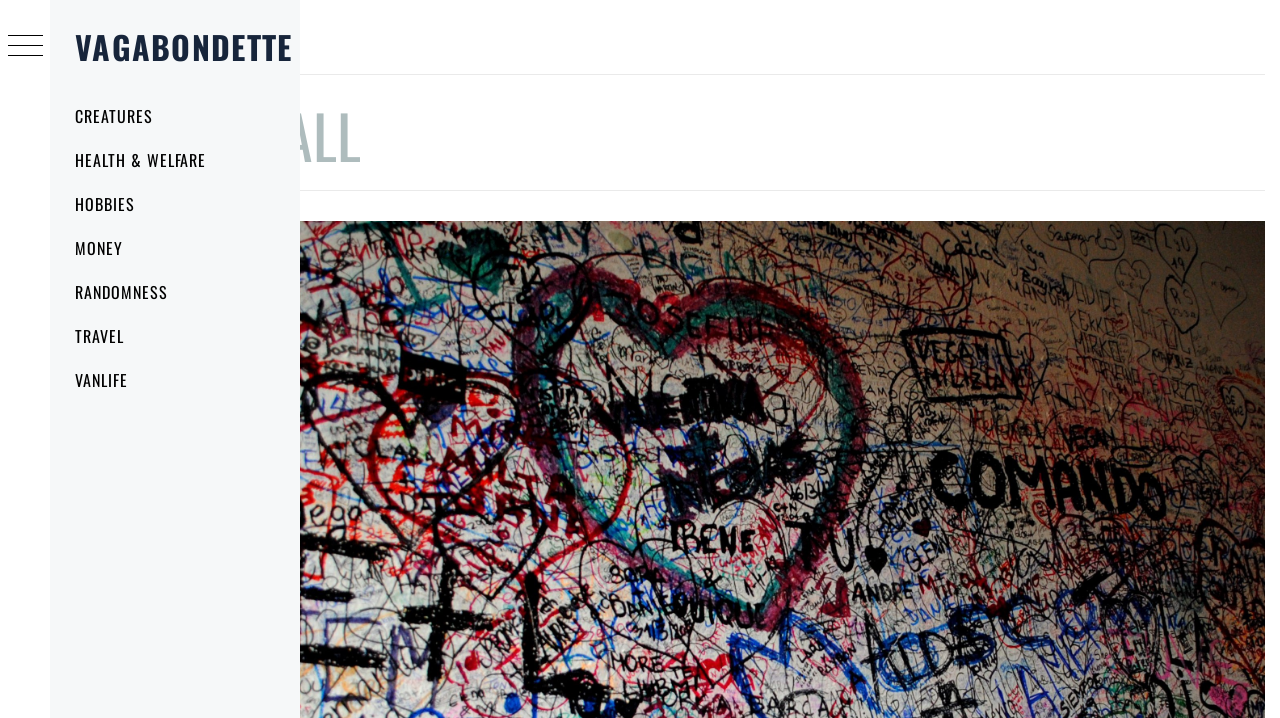What is the theme of the blog?
Use the information from the image to give a detailed answer to the question.

Based on the categories of posts and the overall structure of the webpage, I infer that this is a personal blog. The categories such as 'CREATURES', 'HEALTH & WELFARE', and 'HOBBIES' suggest that the blog is focused on the personal life and interests of the blogger.